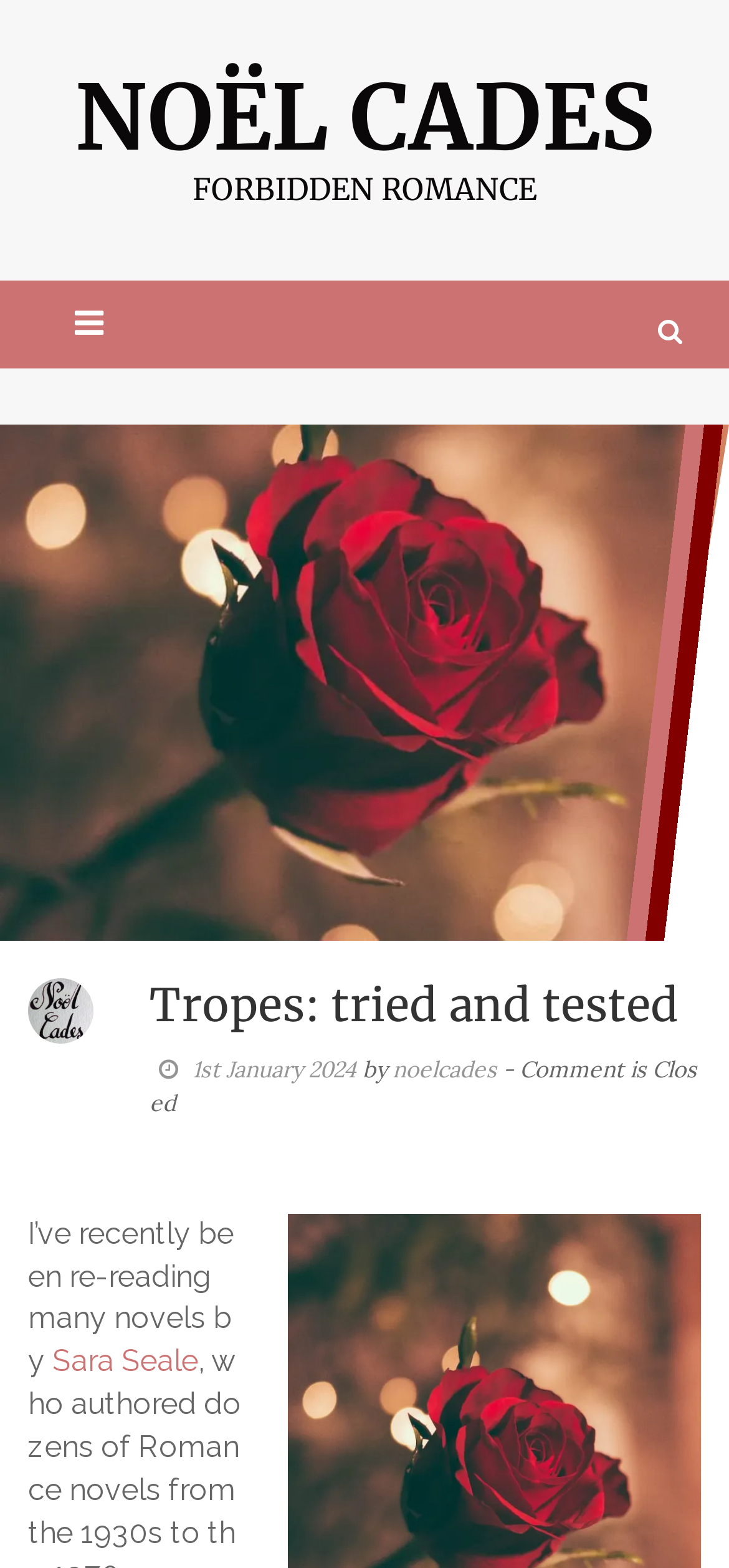What is the topic of the article?
Please answer the question with as much detail as possible using the screenshot.

The topic of the article can be inferred from the heading 'Tropes: tried and tested' and the meta description 'Many writers stress about tropes and repeated themes - but these can be an asset to your work'.